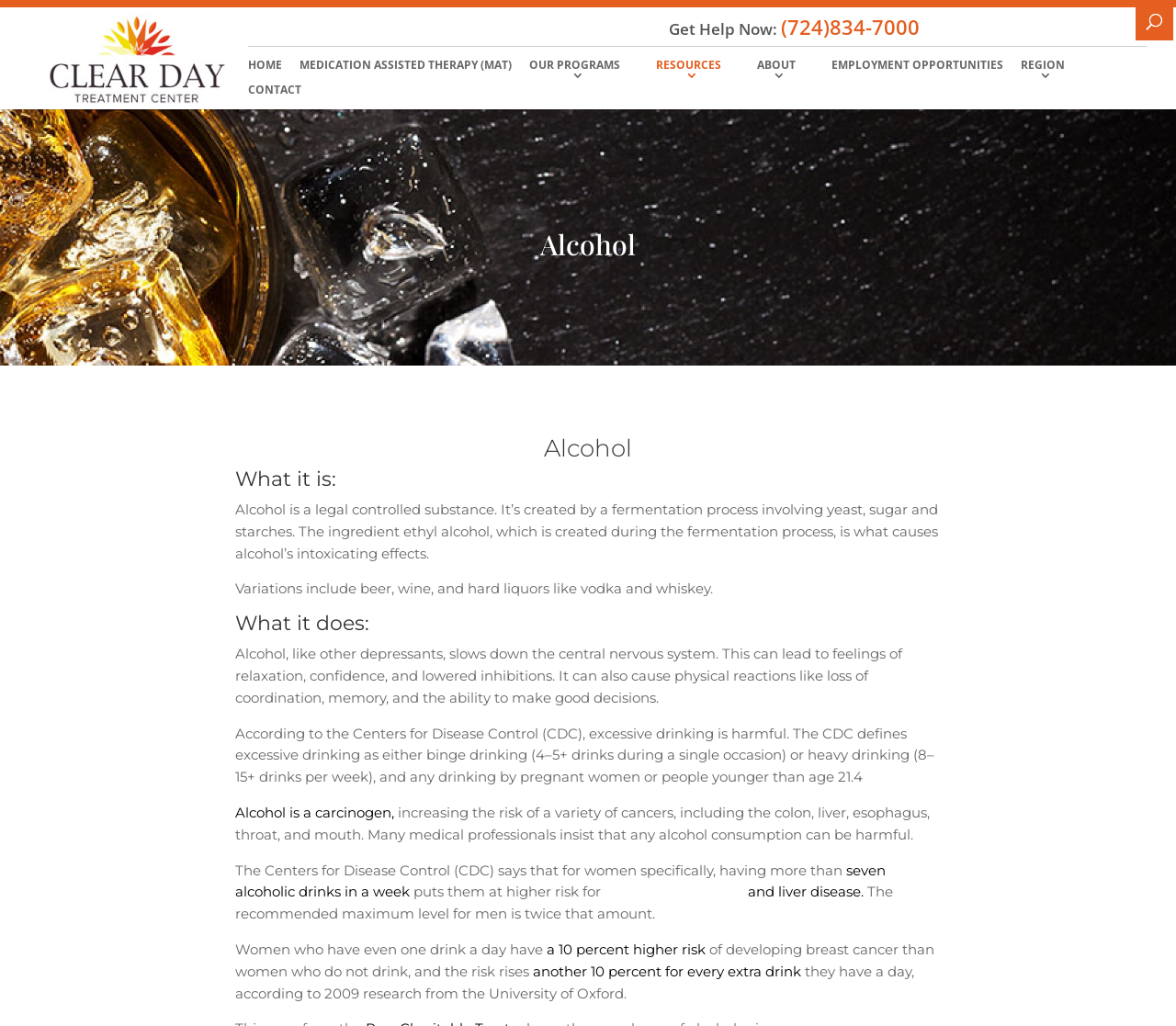Given the description "EMPLOYMENT OPPORTUNITIES", provide the bounding box coordinates of the corresponding UI element.

[0.707, 0.059, 0.853, 0.083]